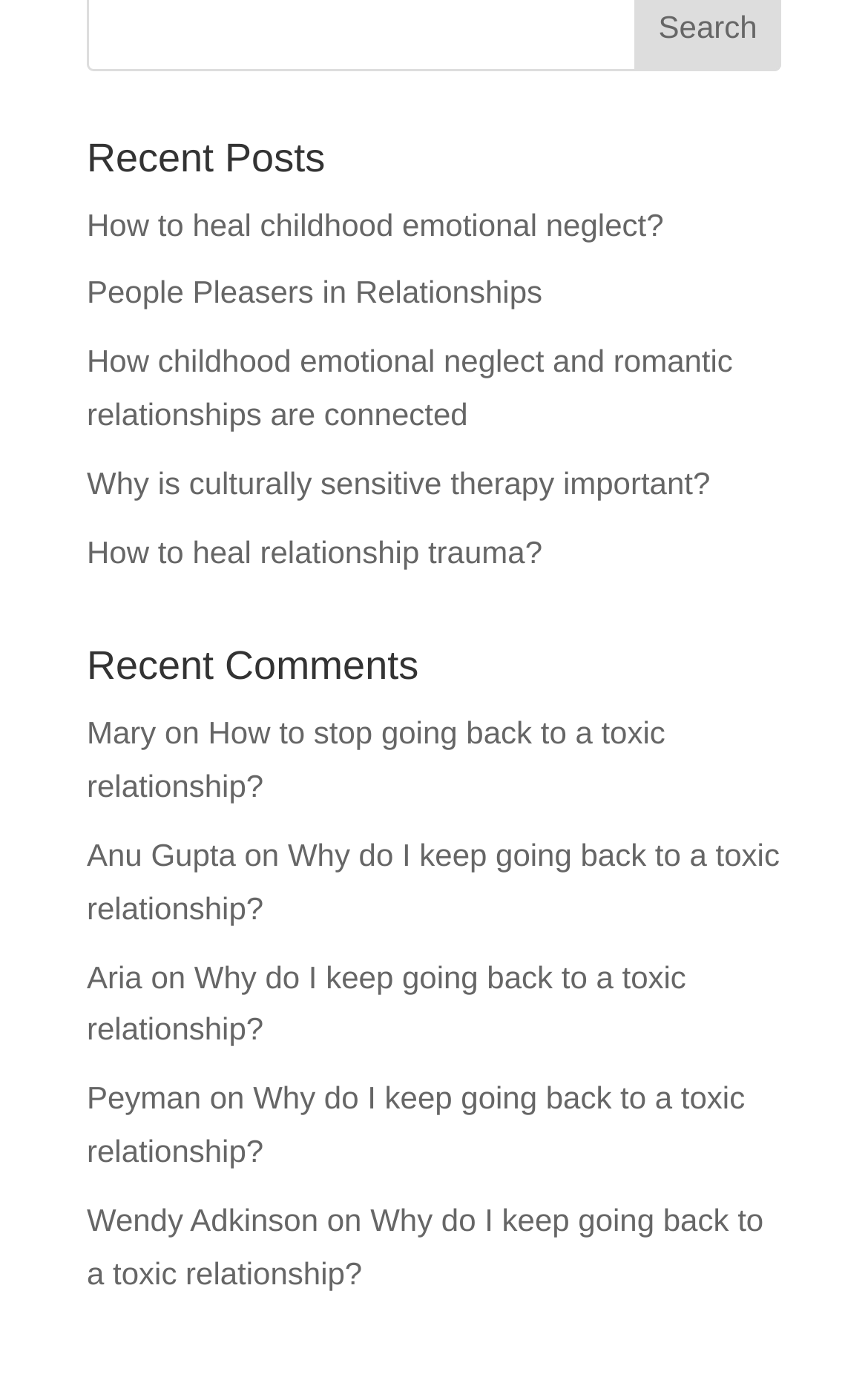Give a one-word or short phrase answer to this question: 
Who is the author of the comment 'Why do I keep going back to a toxic relationship?'?

Multiple authors